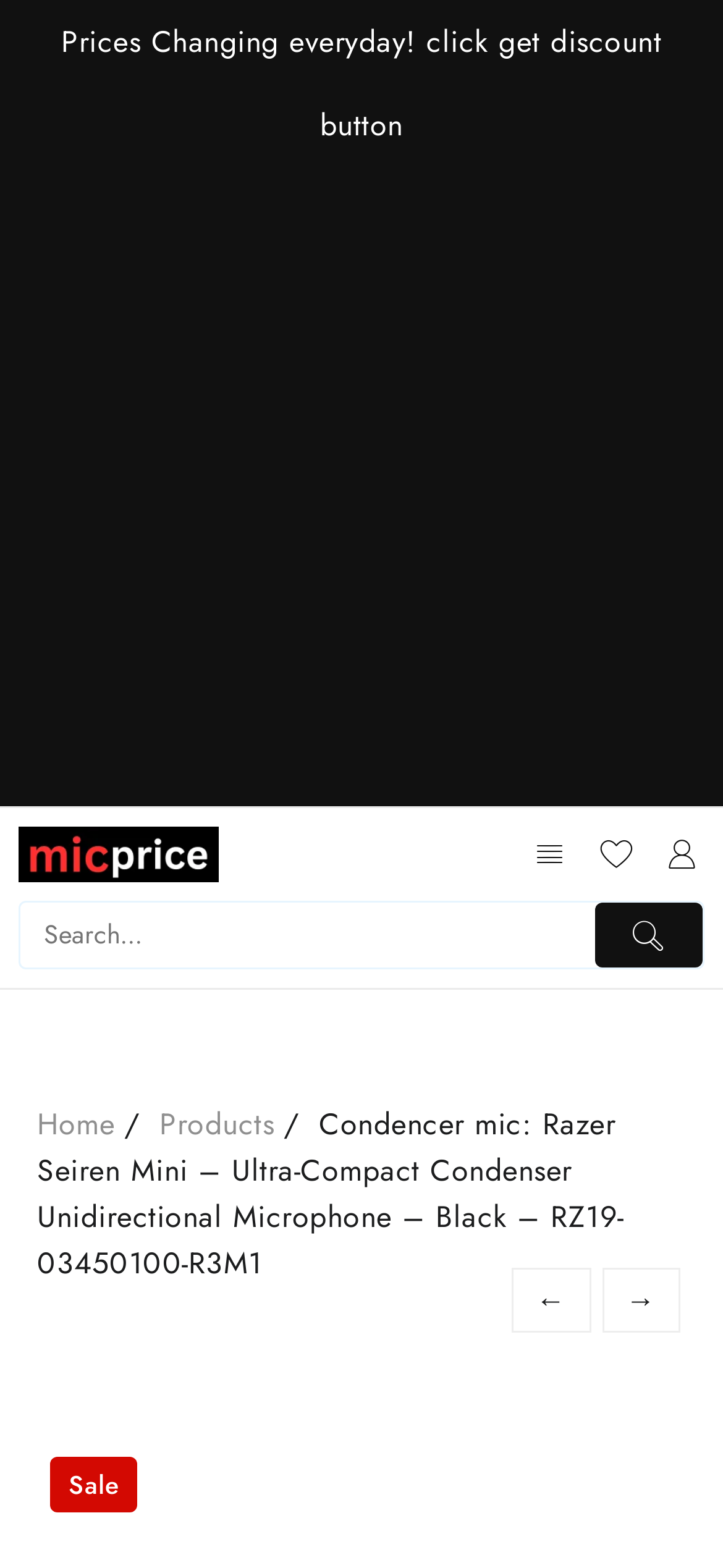Pinpoint the bounding box coordinates of the area that must be clicked to complete this instruction: "Go back".

[0.708, 0.808, 0.817, 0.85]